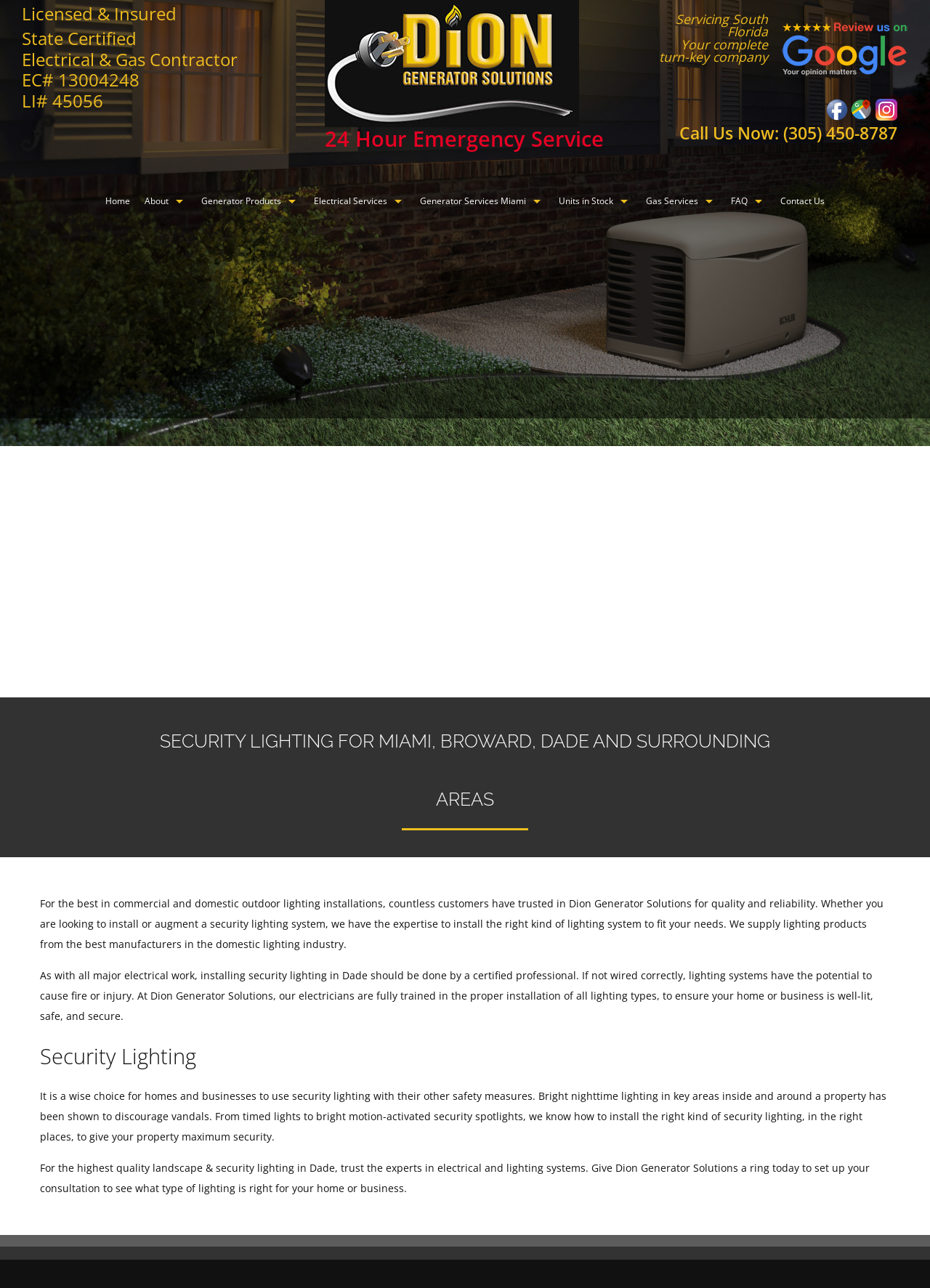Please find and report the primary heading text from the webpage.

SECURITY LIGHTING FOR MIAMI, BROWARD, DADE AND SURROUNDING AREAS